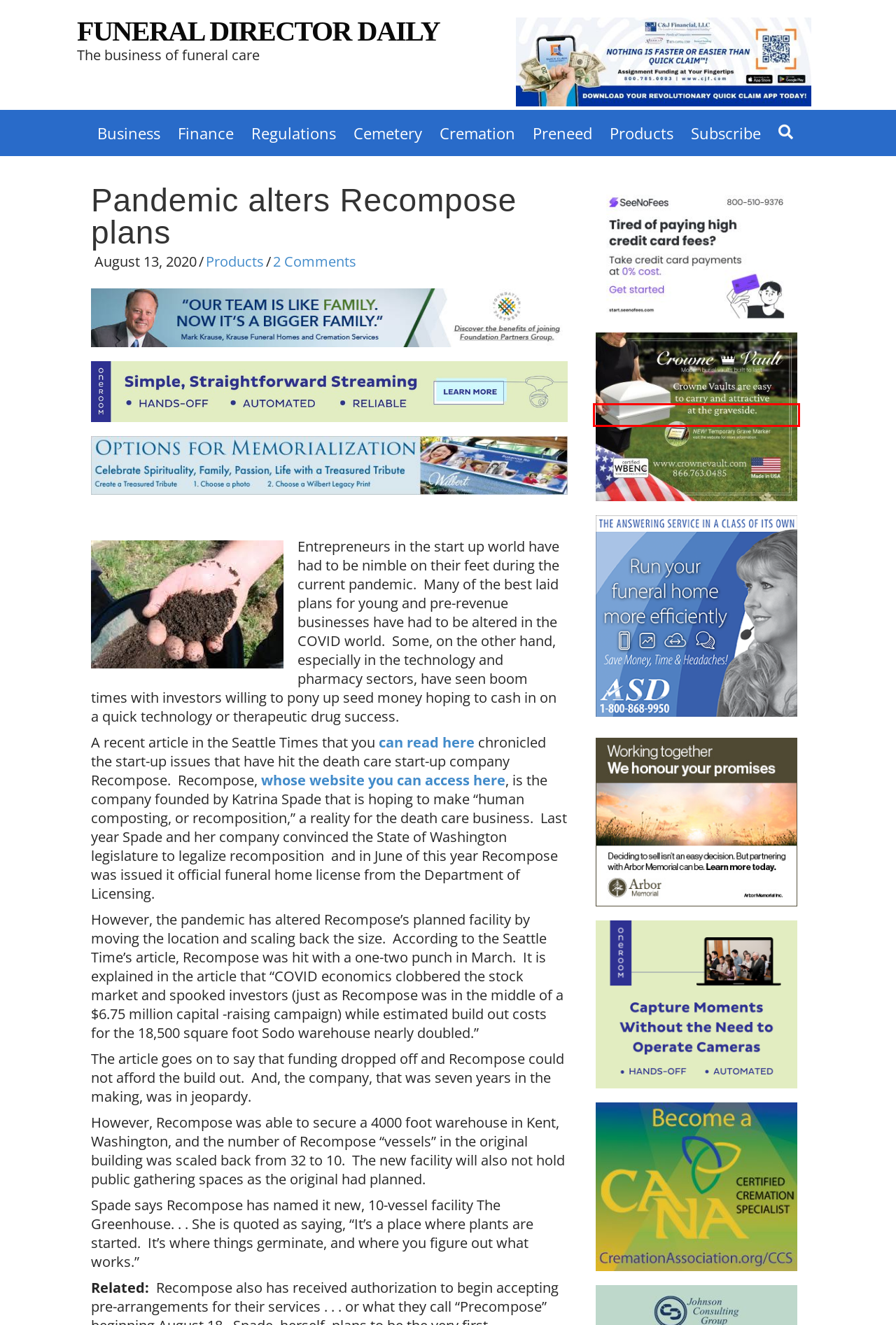Using the screenshot of a webpage with a red bounding box, pick the webpage description that most accurately represents the new webpage after the element inside the red box is clicked. Here are the candidates:
A. Finance | Funeral Director Daily
B. Cremation | Funeral Director Daily
C. SeeNoFees
D. Home | Funeral Director Daily
E. Crowne Vault Urn Burial Vaults
F. Cemetery | Funeral Director Daily
G. Products | Funeral Director Daily
H. Business | Funeral Director Daily

E